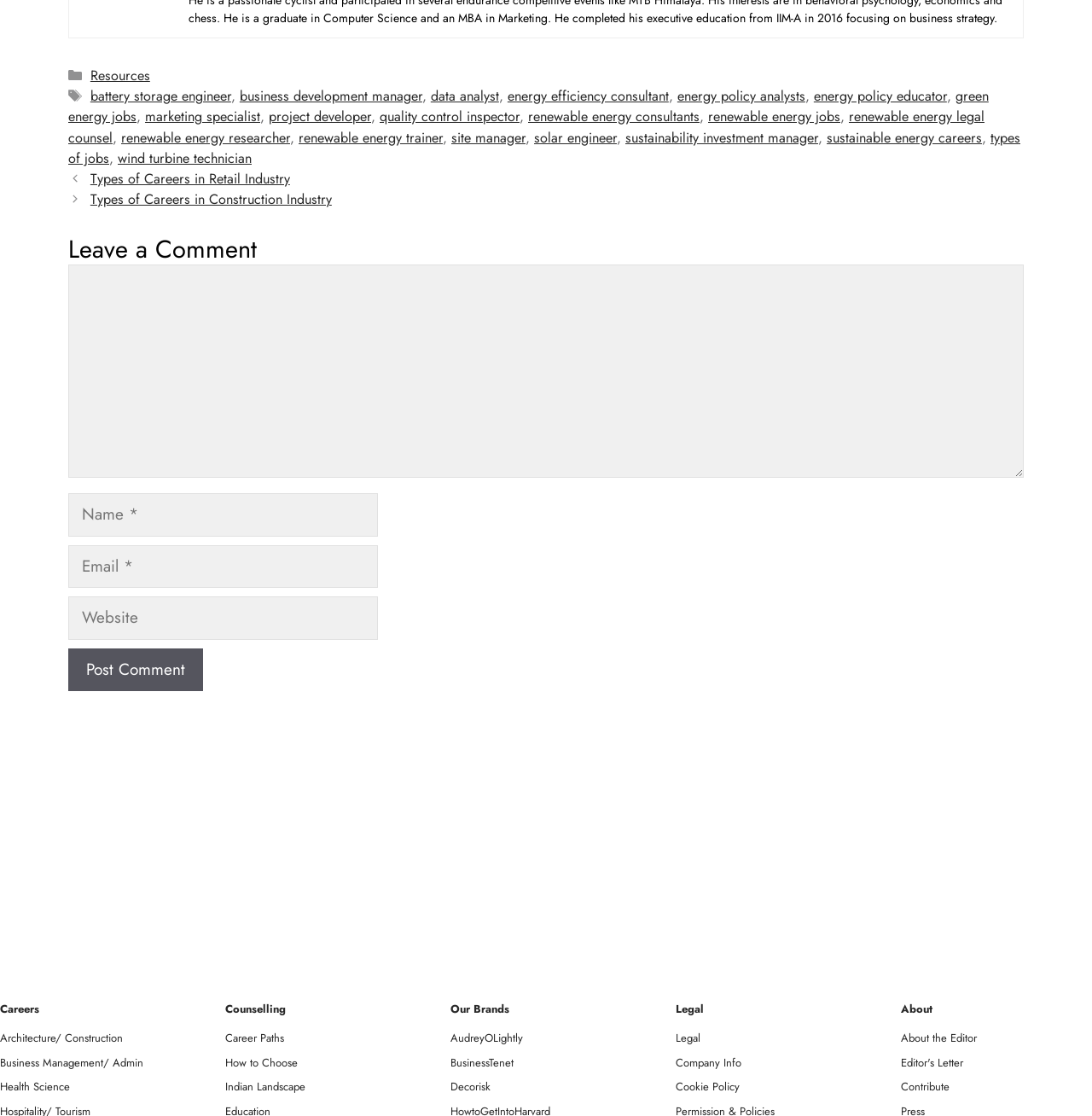Use a single word or phrase to answer the question:
What is the purpose of the textbox with the label 'Name'?

To enter a name